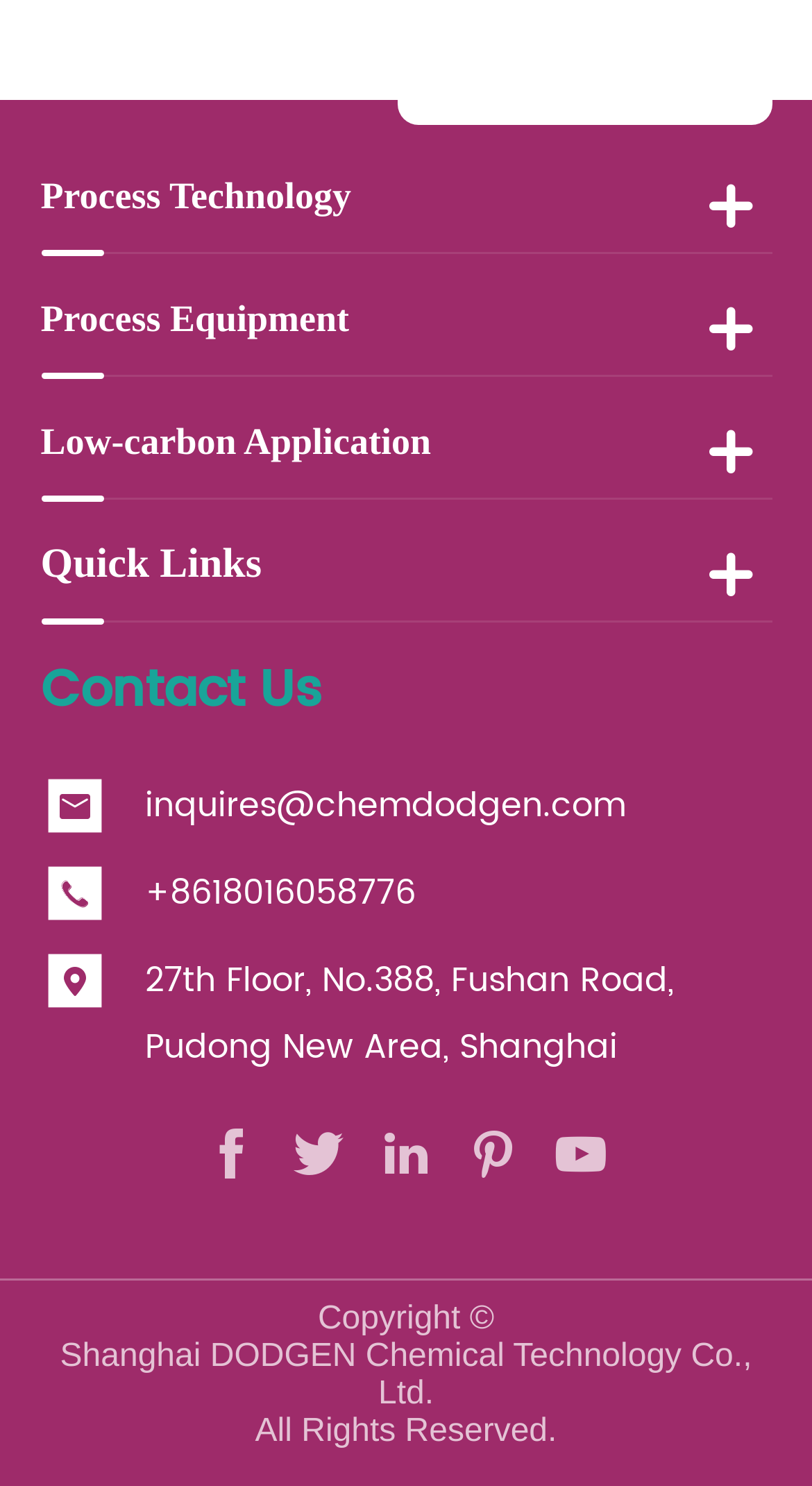Locate the bounding box for the described UI element: "+8618016058776". Ensure the coordinates are four float numbers between 0 and 1, formatted as [left, top, right, bottom].

[0.178, 0.579, 0.512, 0.623]